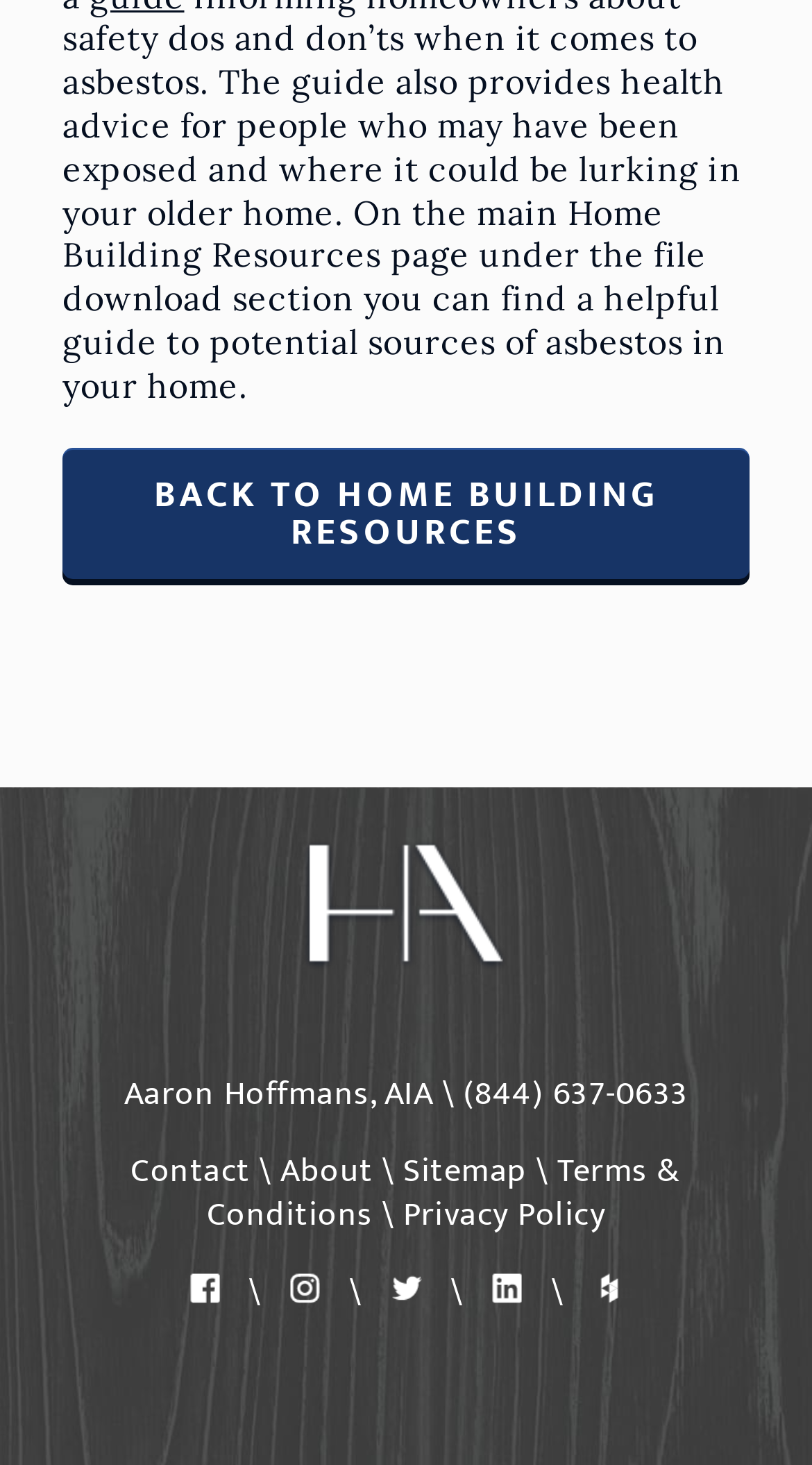Pinpoint the bounding box coordinates of the clickable element to carry out the following instruction: "contact Aaron Hoffmans."

[0.571, 0.728, 0.847, 0.767]